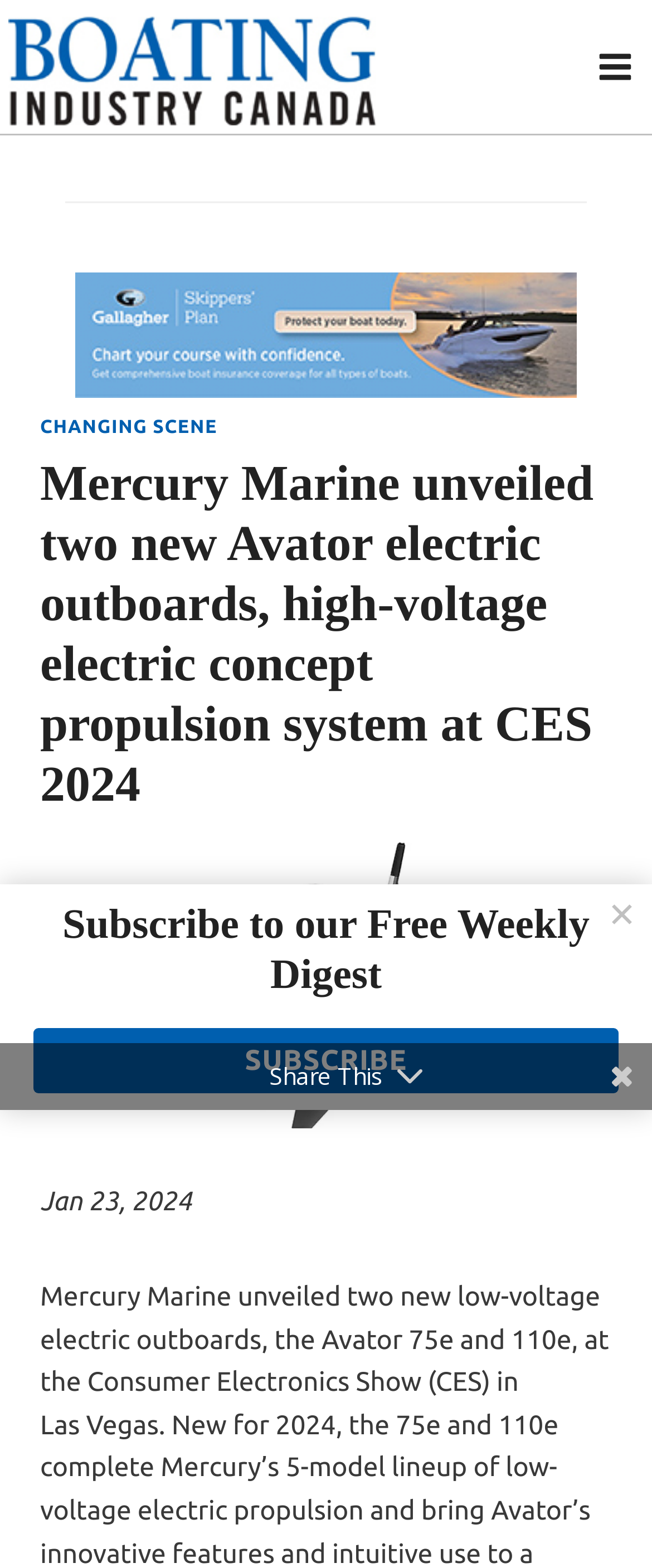What is the date of the article?
Based on the image, answer the question with a single word or brief phrase.

Jan 23, 2024